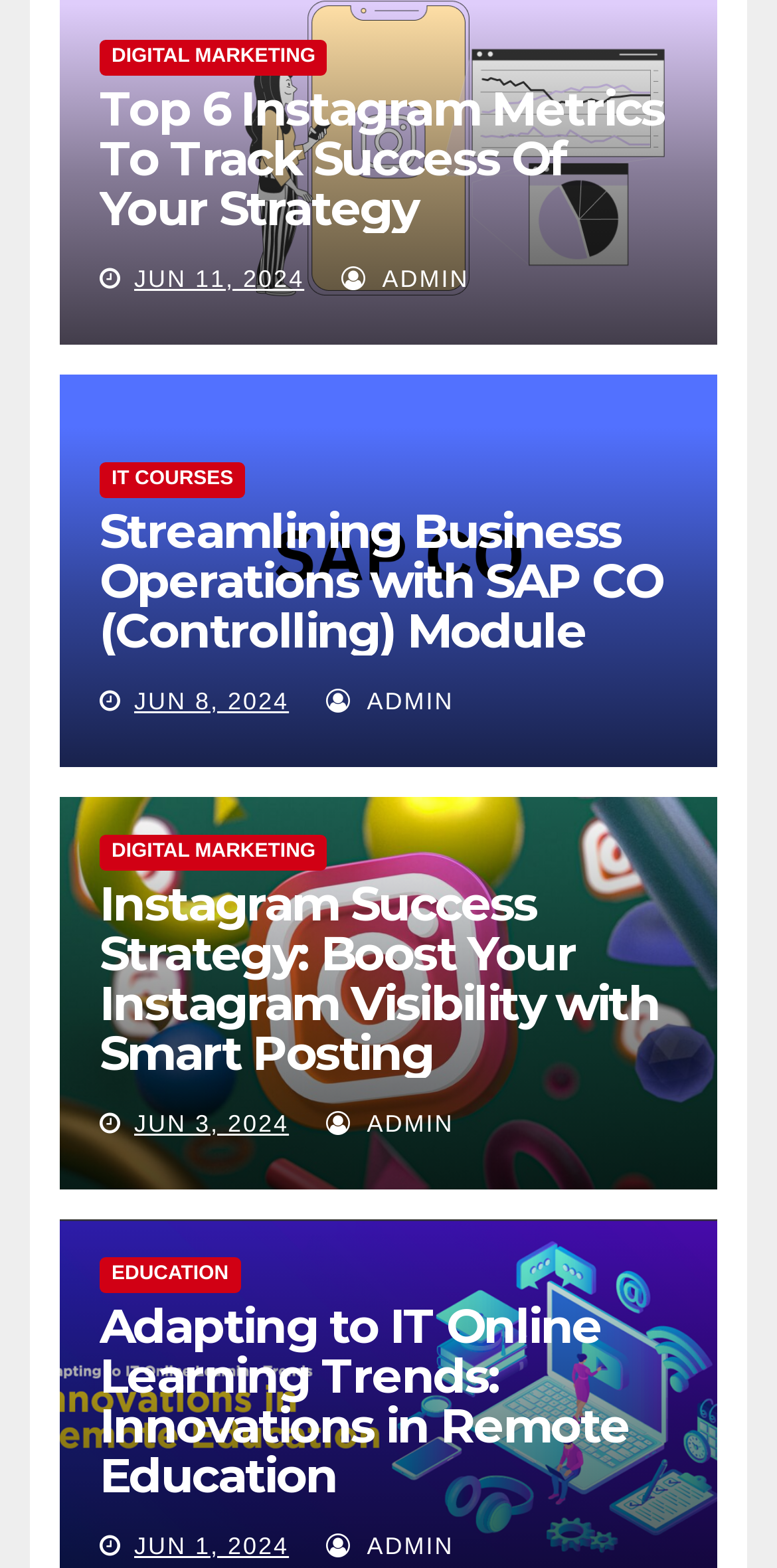Locate the bounding box of the UI element defined by this description: "Education". The coordinates should be given as four float numbers between 0 and 1, formatted as [left, top, right, bottom].

[0.128, 0.801, 0.309, 0.824]